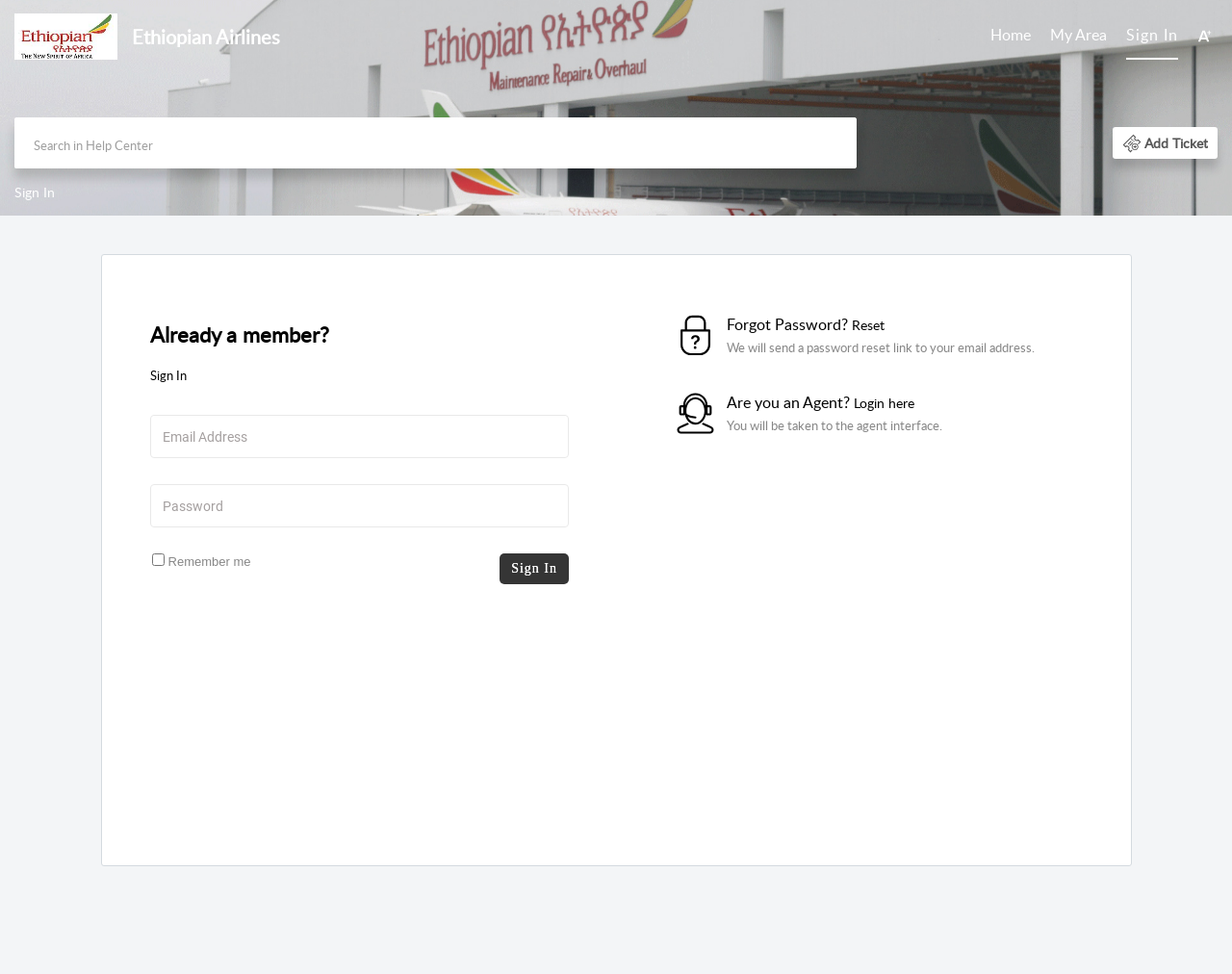Locate the UI element described as follows: "Sign In". Return the bounding box coordinates as four float numbers between 0 and 1 in the order [left, top, right, bottom].

[0.914, 0.025, 0.956, 0.047]